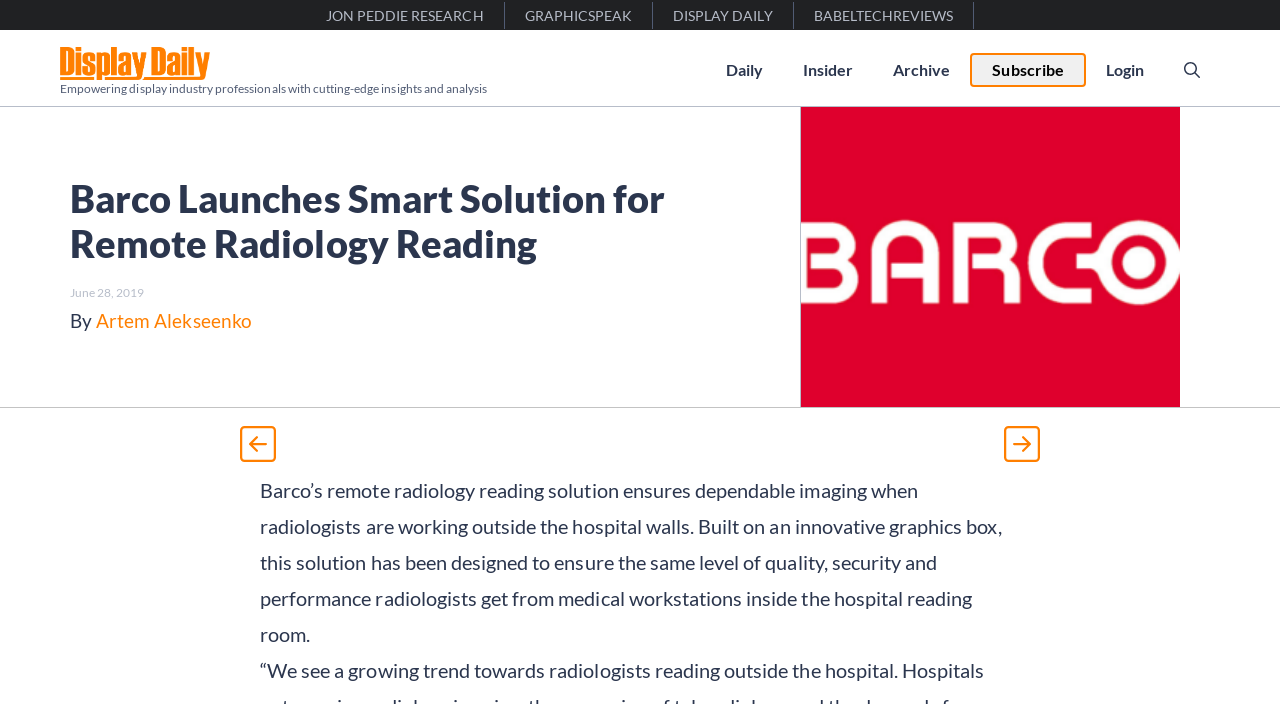What is the date of the article?
From the image, respond with a single word or phrase.

June 28, 2019